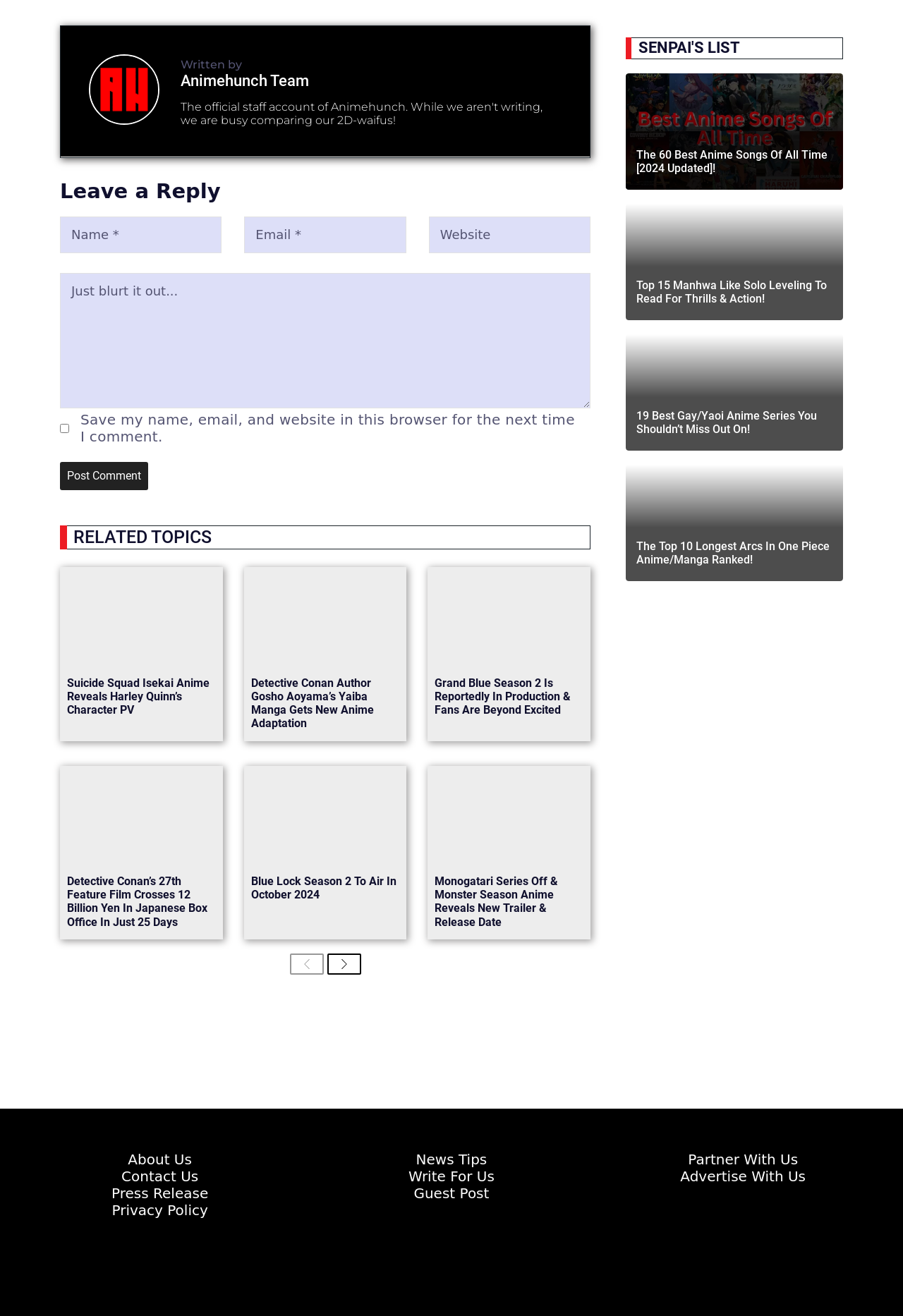What is the purpose of the links at the bottom of the page?
Refer to the image and provide a concise answer in one word or phrase.

Navigate to other pages